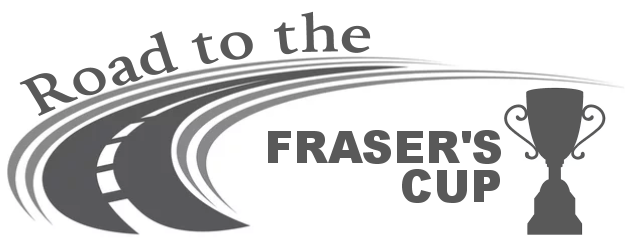Give a thorough caption of the image, focusing on all visible elements.

The image features a sleek and dynamic design representing the "Road to the Fraser's Cup." The background depicts a stylized road curving as it leads towards the prestigious trophy, visually symbolizing the journey and competition associated with this event. The phrase "Road to the" is artistically placed above the main title, which boldly states "FRASER'S CUP," emphasizing the focus of the competition. The trophy icon next to the text signifies the ultimate prize for participants, highlighting the tournament's significance in the sporting calendar. This imagery captures the excitement and anticipation surrounding the event, inspiring participants and fans alike.